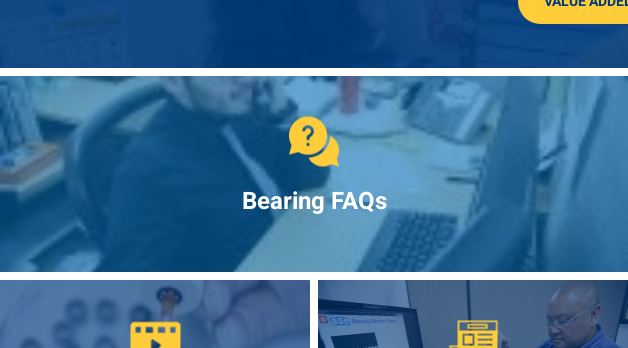Based on what you see in the screenshot, provide a thorough answer to this question: What is the person in the background doing?

The caption describes the person in the background as 'engaged with a laptop on a desk', implying that they are working or researching on the laptop, possibly related to bearing-related inquiries.